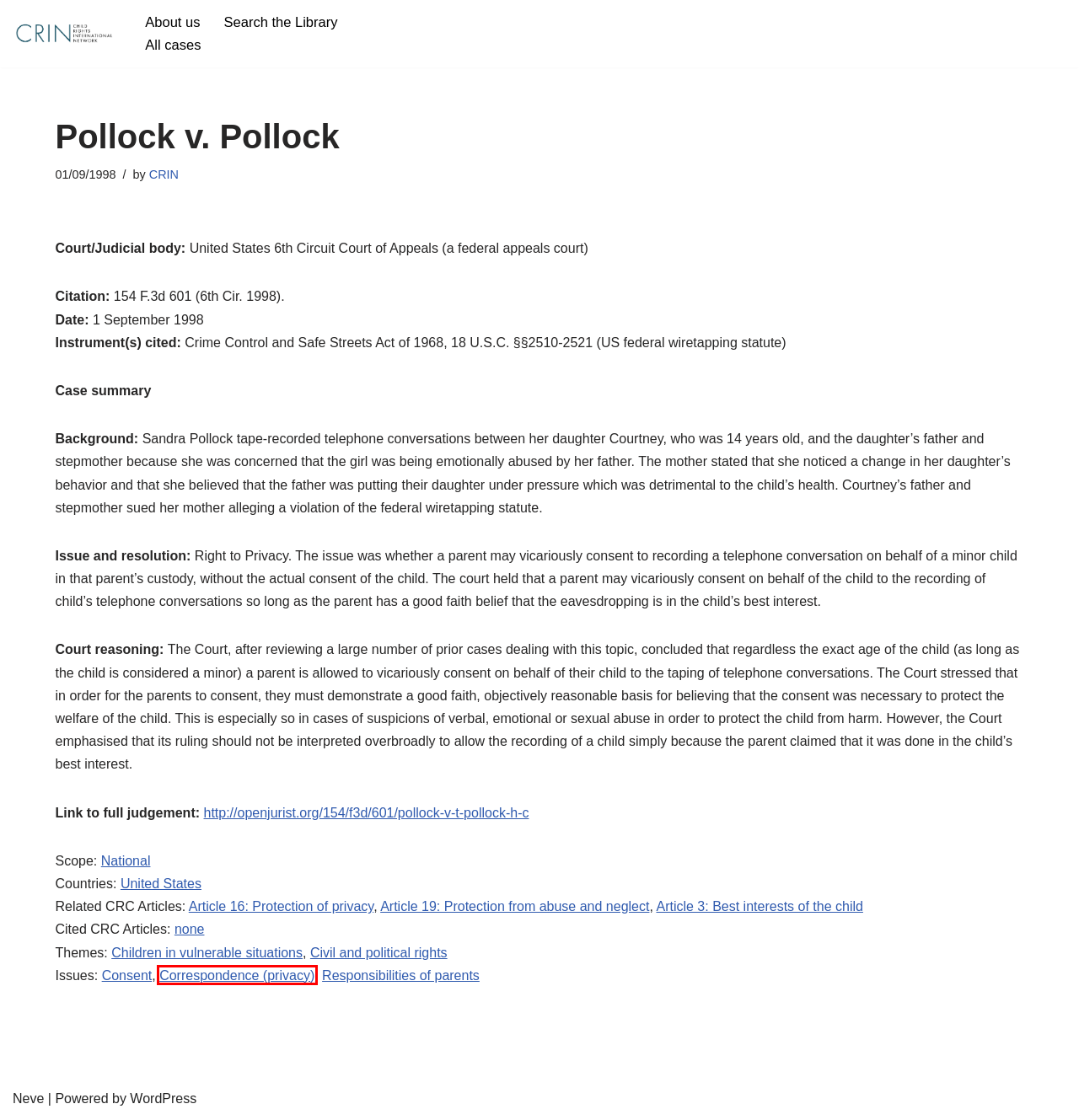Analyze the screenshot of a webpage with a red bounding box and select the webpage description that most accurately describes the new page resulting from clicking the element inside the red box. Here are the candidates:
A. United States – CRIN Legal
B. Article 19: Protection from abuse and neglect – CRIN Legal
C. 154 F3d 601 Pollock v. T Pollock H C | OpenJurist
D. CRIN Legal
E. National – CRIN Legal
F. Consent – CRIN Legal
G. CRIN – CRIN Legal
H. Correspondence (privacy) – CRIN Legal

H